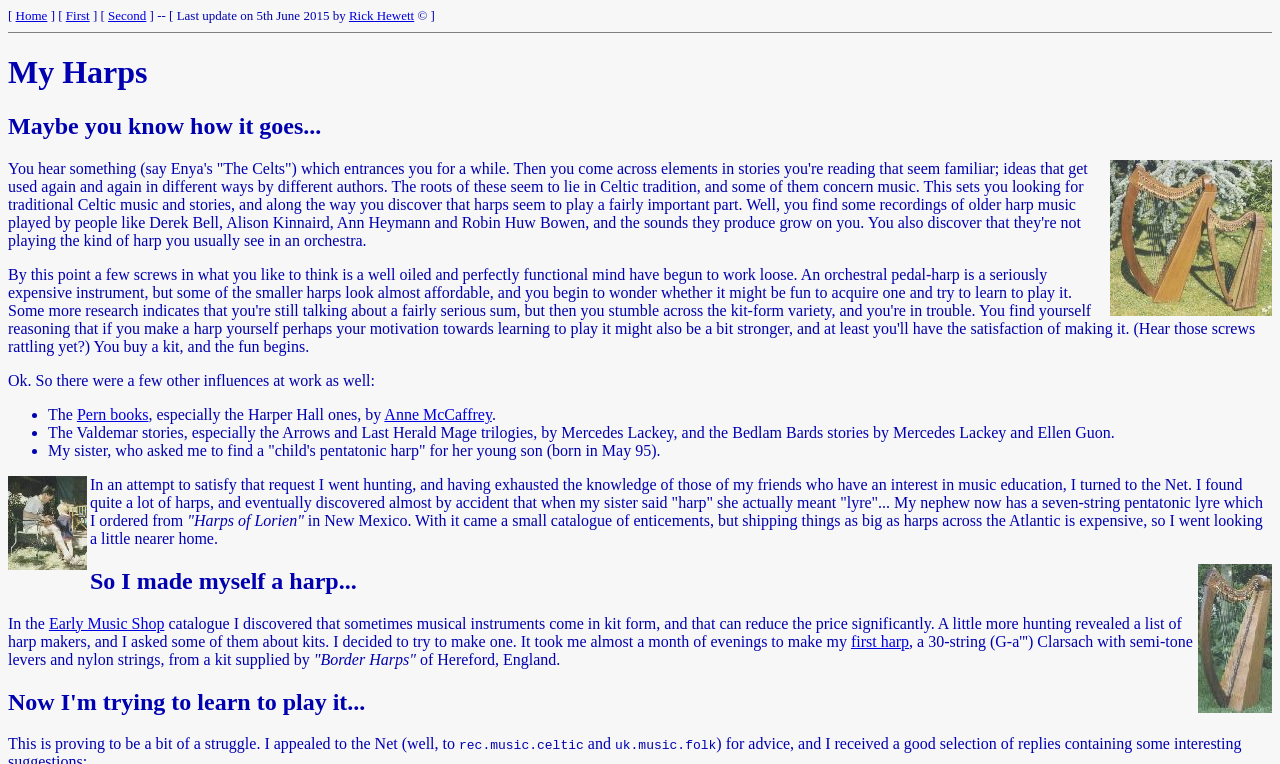Carefully examine the image and provide an in-depth answer to the question: How long did it take the author to make their first harp?

The author mentions that they decided to try to make a harp after discovering that musical instruments can come in kit form, which reduces the price. They then reveal that it took them almost a month of evenings to make their first harp.